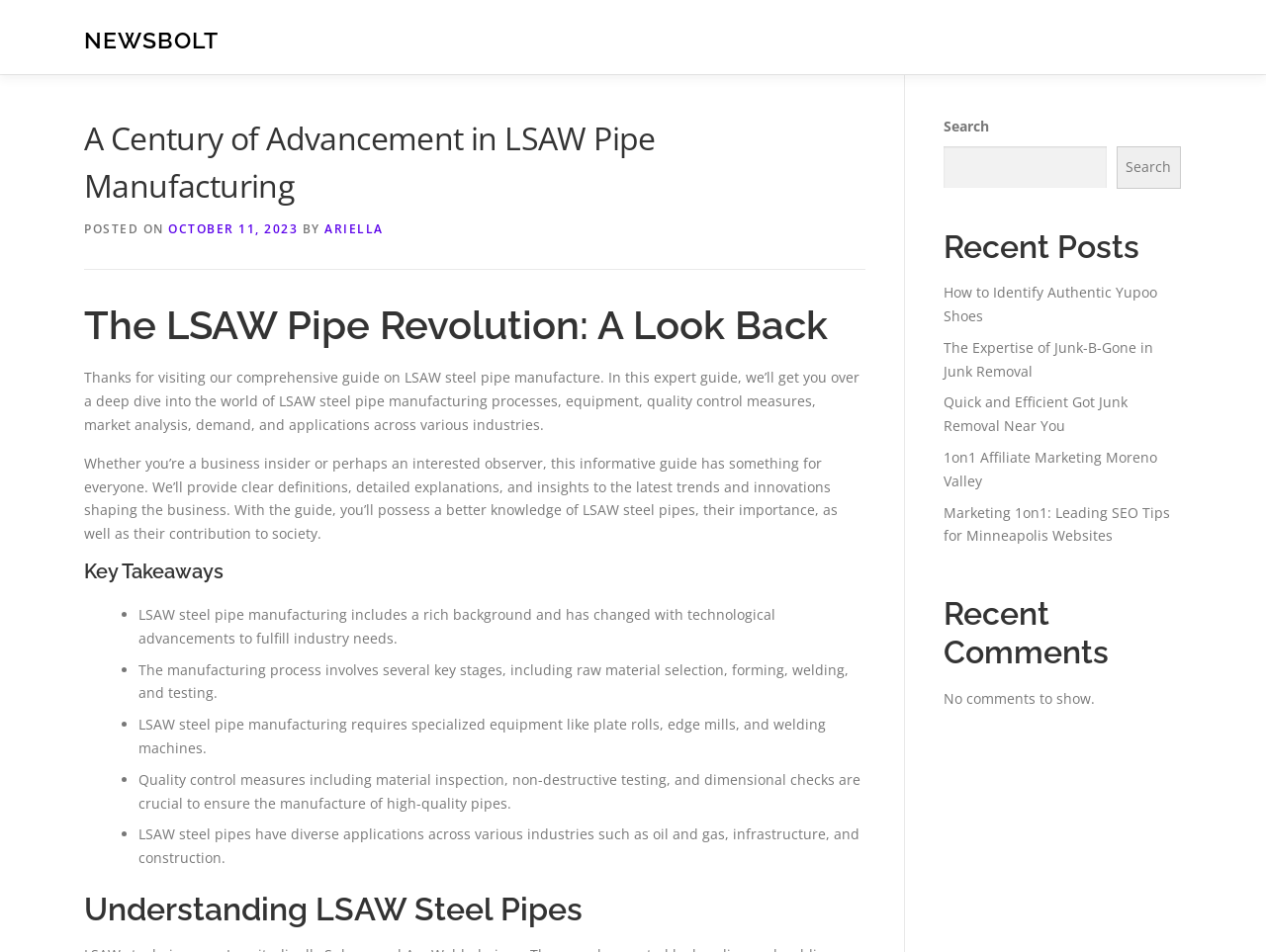Give the bounding box coordinates for the element described as: "Privacy Policy".

[0.055, 0.045, 0.185, 0.089]